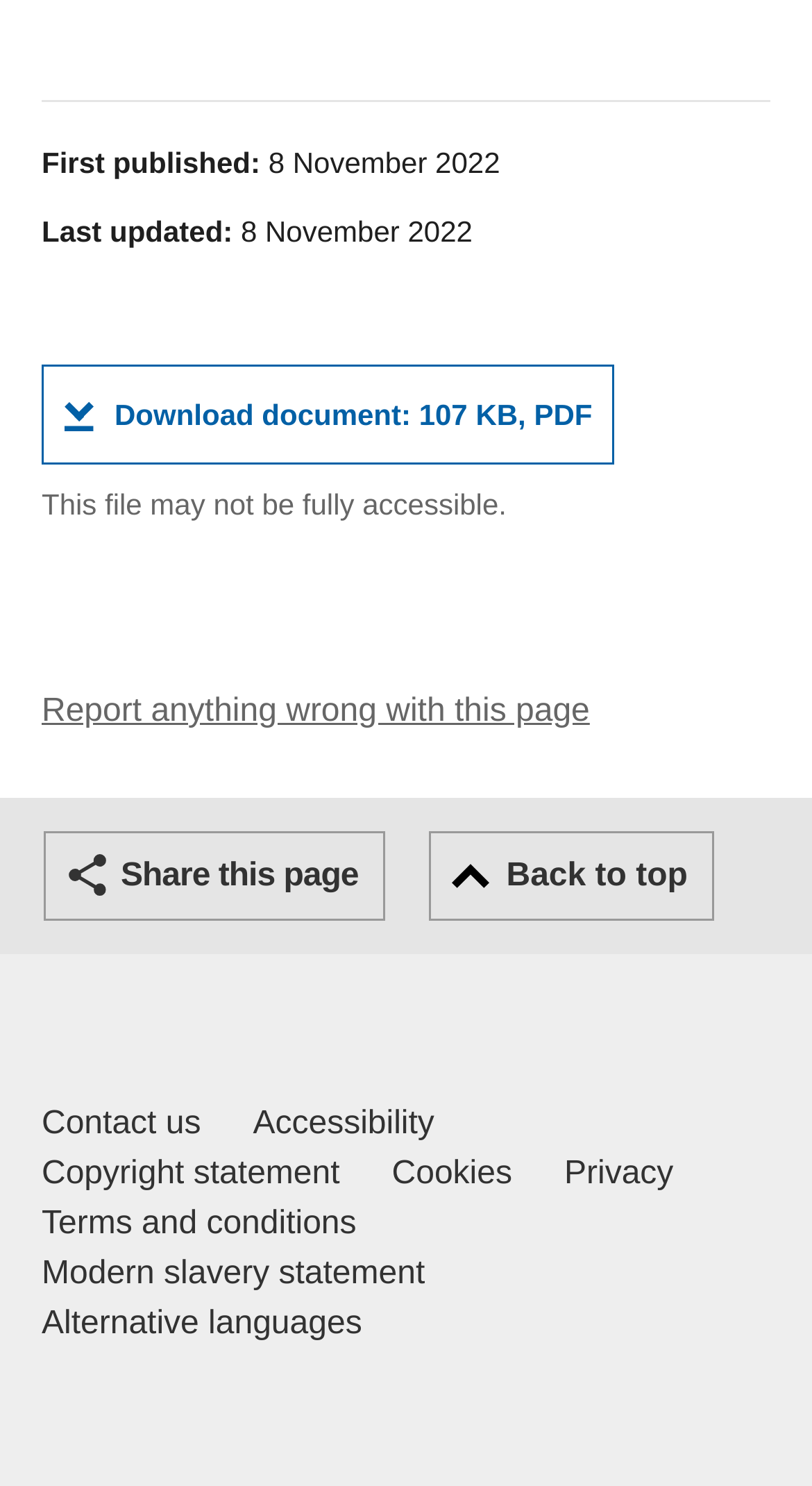Give the bounding box coordinates for the element described as: "Accessibility".

[0.311, 0.74, 0.535, 0.773]